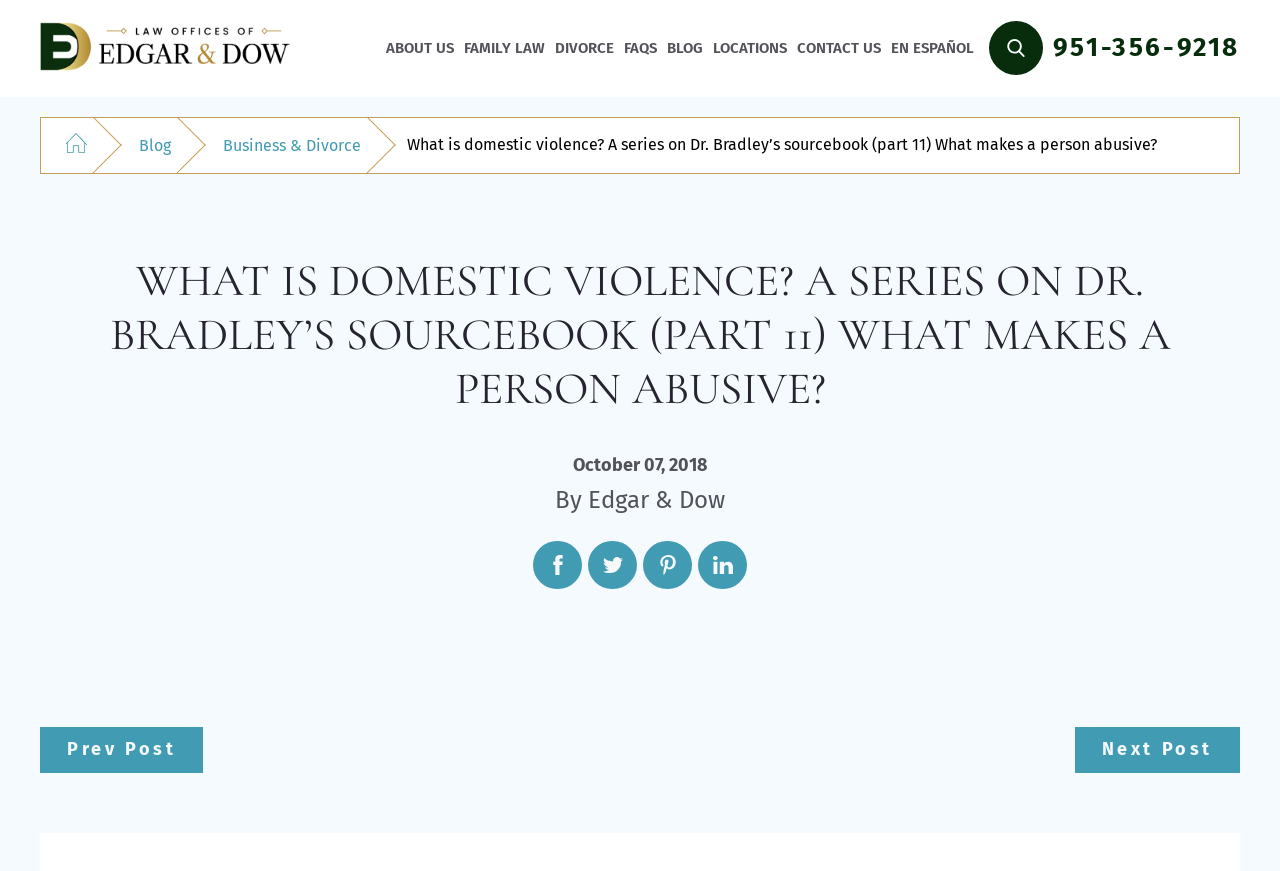Your task is to extract the text of the main heading from the webpage.

WHAT IS DOMESTIC VIOLENCE? A SERIES ON DR. BRADLEY’S SOURCEBOOK (PART 11) WHAT MAKES A PERSON ABUSIVE?